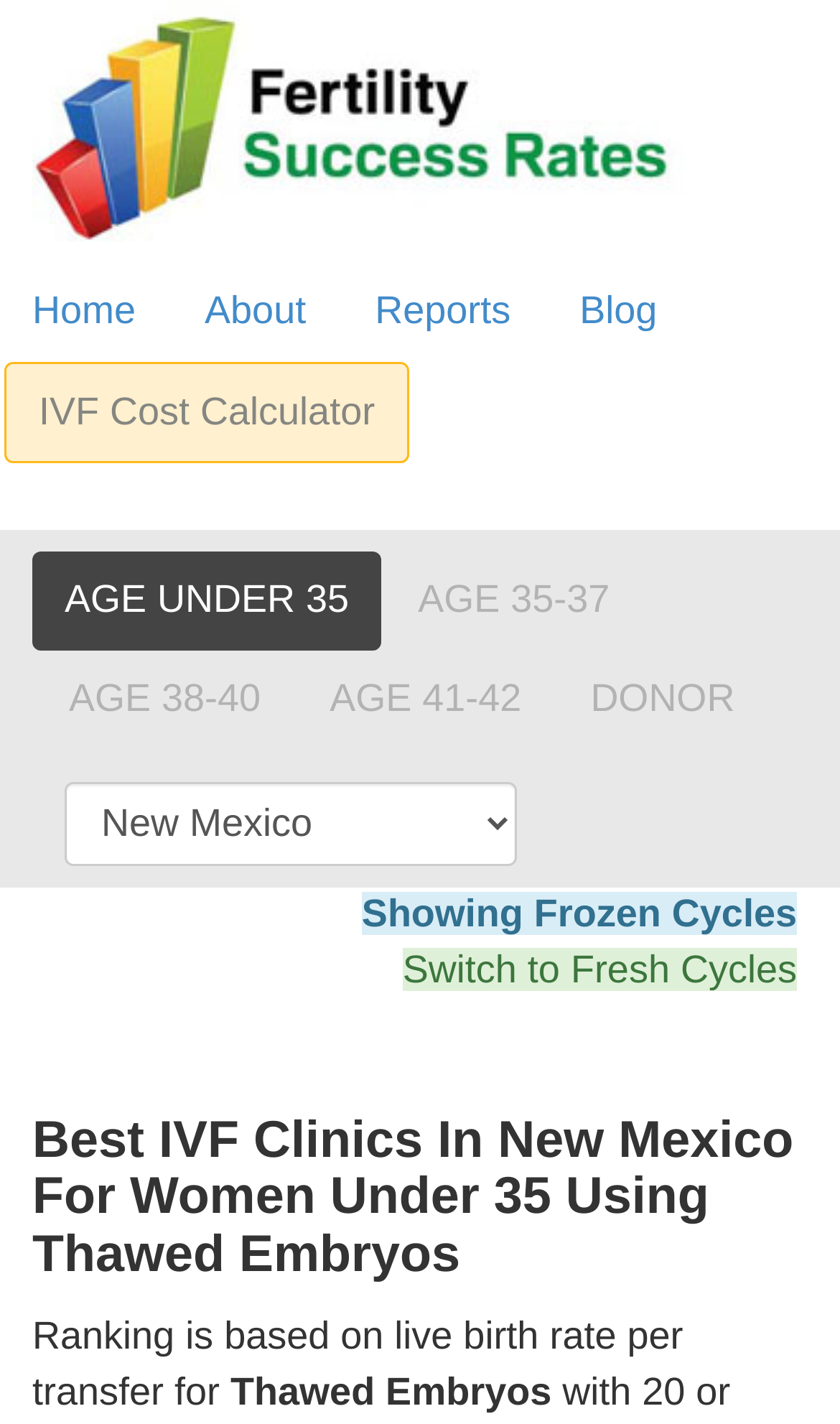Is the combobox expanded?
Offer a detailed and full explanation in response to the question.

I looked at the combobox element and saw that its 'expanded' property is set to False, which means it is not expanded.